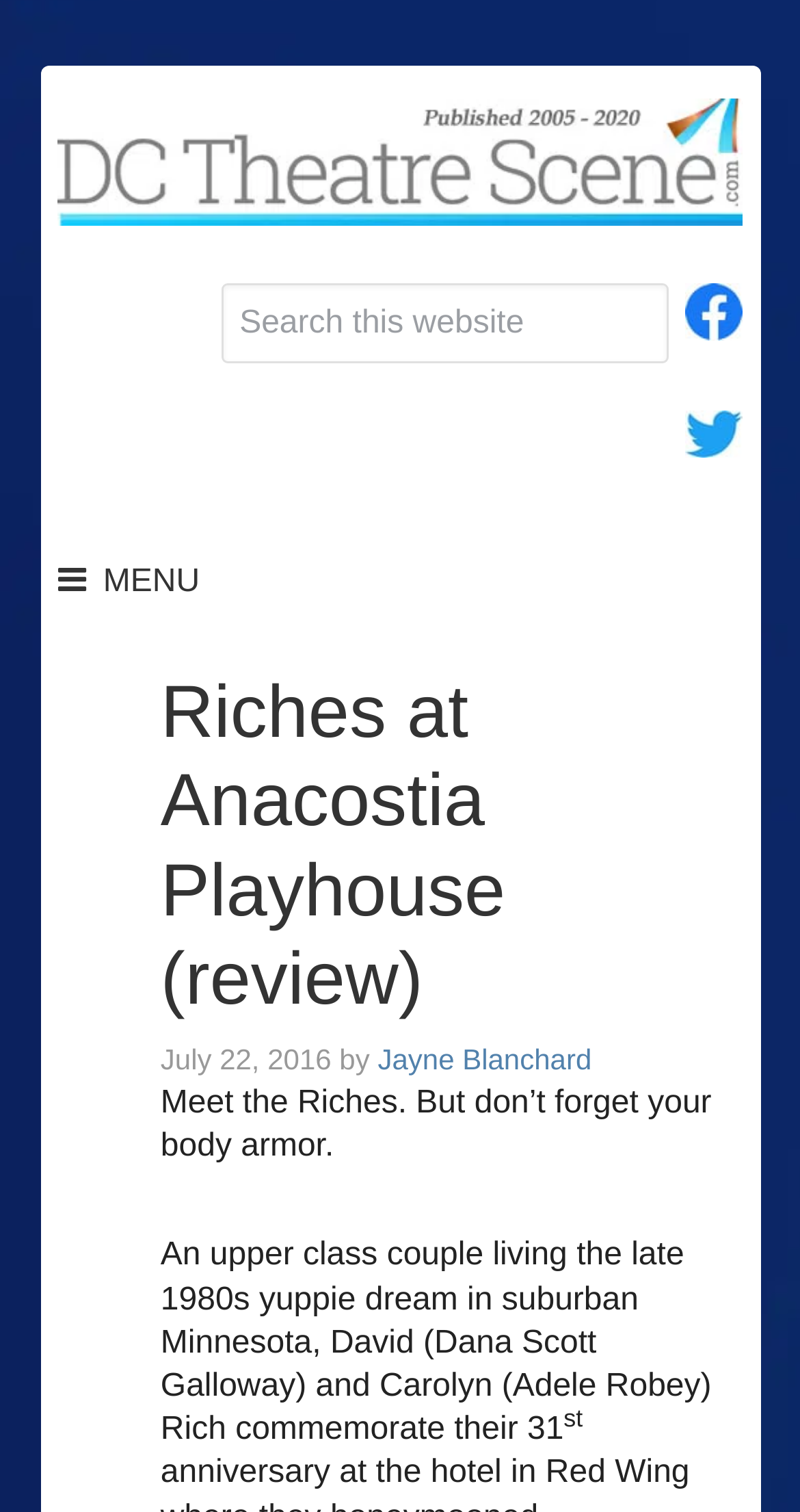Give a detailed account of the webpage's layout and content.

The webpage is a review of the play "Riches at Anacostia Playhouse". At the top left, there is a link to "DC Theatre Scene". On the top right, there are social media links to Facebook and Twitter, each accompanied by an icon. Below the social media links, there is a search bar with a "Search" button.

The main content of the webpage is divided into sections. The title of the review, "Riches at Anacostia Playhouse (review)", is prominently displayed. Below the title, there is a timestamp indicating that the review was published on July 22, 2016, followed by the author's name, "Jayne Blanchard".

The review itself is a lengthy text that describes the play. It starts with a provocative statement, "Meet the Riches. But don’t forget your body armor." The text then goes on to describe the plot of the play, which revolves around an upper-class couple living in suburban Minnesota in the late 1980s. The review provides a detailed summary of the play's storyline, including the characters and their actions.